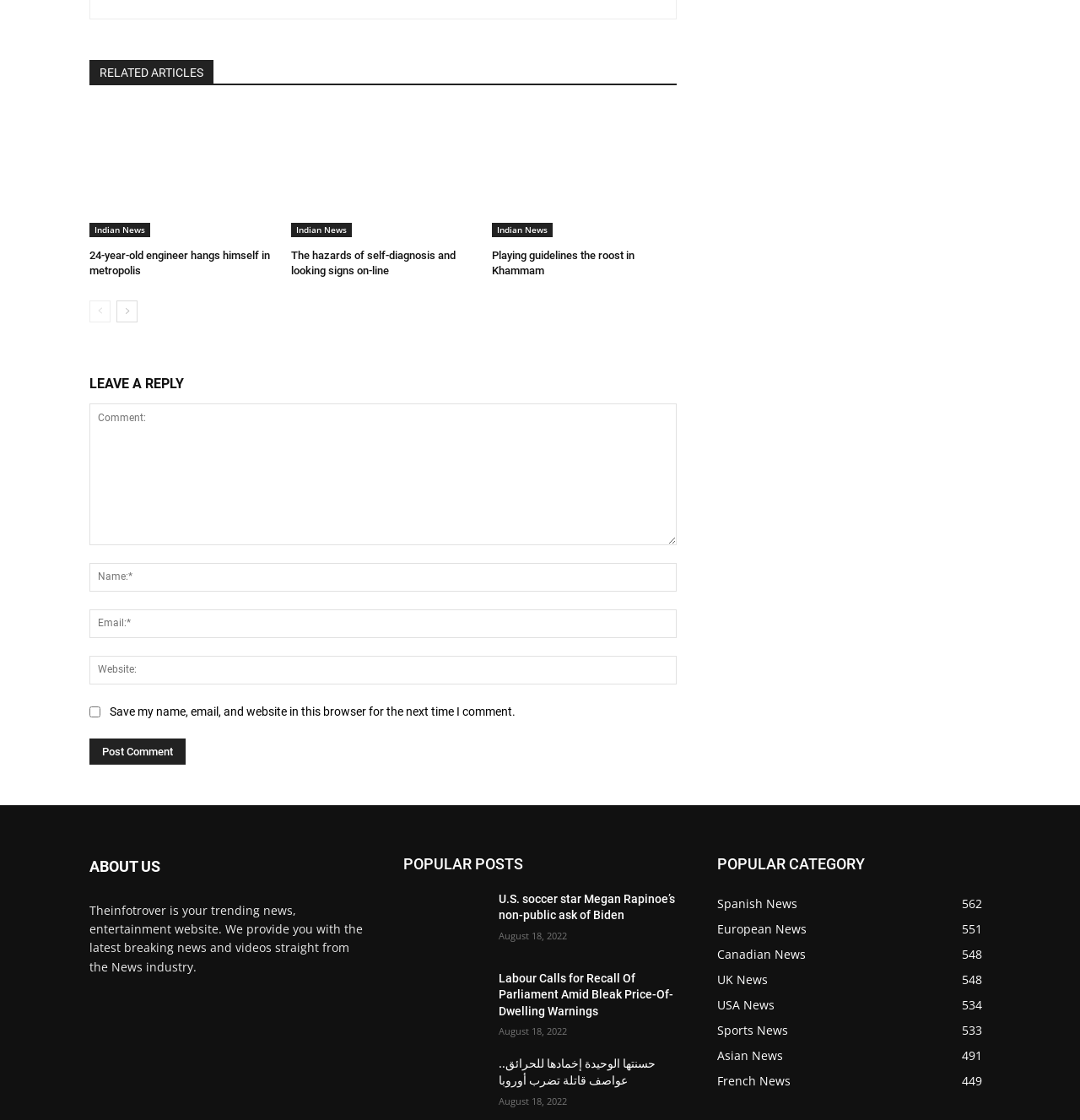Please identify the bounding box coordinates of the area I need to click to accomplish the following instruction: "Go to the next page".

[0.108, 0.268, 0.127, 0.288]